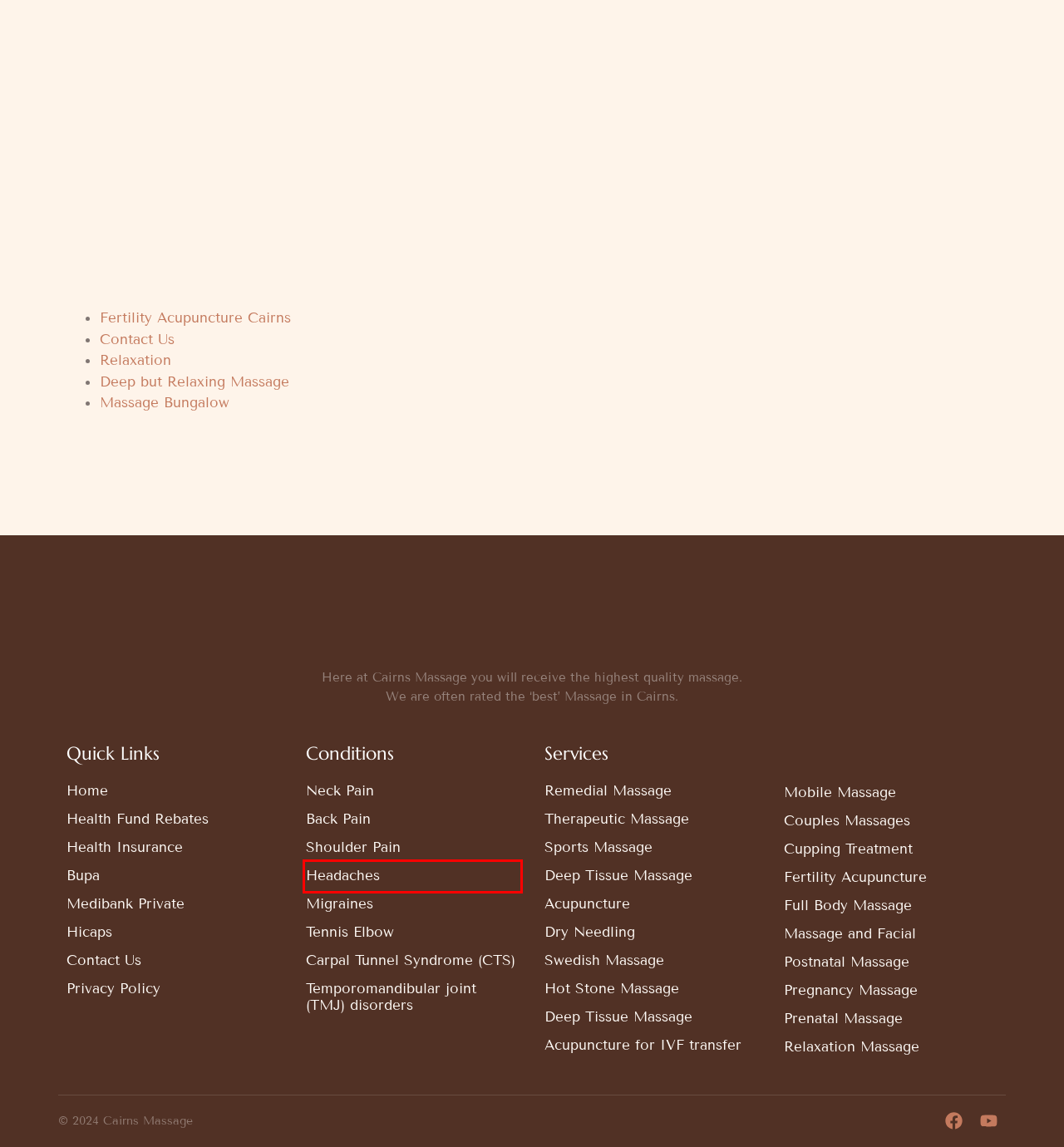Analyze the screenshot of a webpage with a red bounding box and select the webpage description that most accurately describes the new page resulting from clicking the element inside the red box. Here are the candidates:
A. Headaches - Cairns Massage
B. Full Body Massage Cairns is a therapeutic massage for pain relief.
C. Temporomandibular joint (TMJ) disorders - Cairns Massage
D. Carpal Tunnel Syndrome (CTS) - Cairns Massage
E. Remedial Massages Cairns claim your massage and fix your injury.
F. Couples massages cairns is a great way to enjoy your partner!
G. Medibank private massage Cairns. Health Insurance Massage
H. Pregnancy Massage Cairns to fix back aches, ankle swelling etc!

A